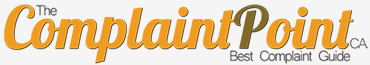What is the purpose of the platform?
Craft a detailed and extensive response to the question.

The purpose of the platform is inferred from the description of the logo, which serves as a visual anchor for users seeking assistance regarding complaints, representing the platform's mission to empower consumers in resolving their issues effectively.